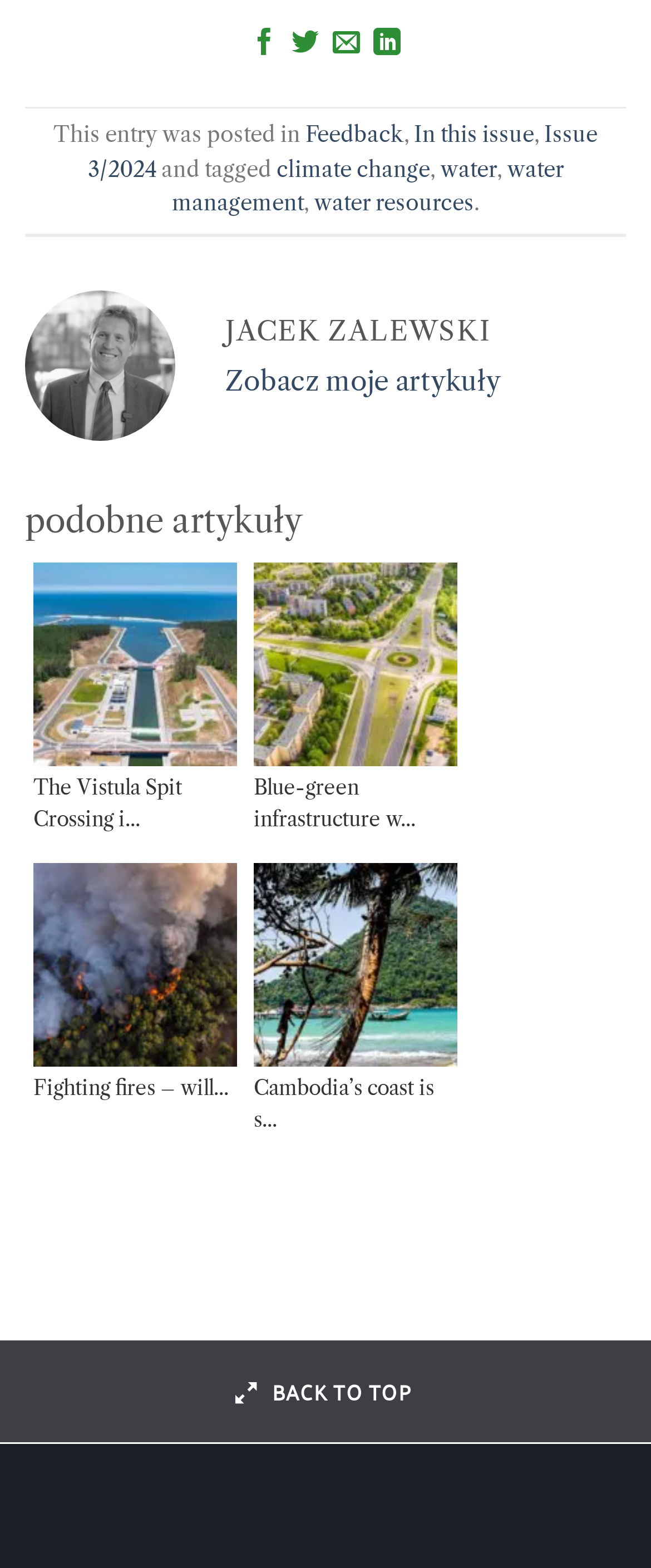What is the topic of the article tagged with 'climate change'?
Using the image, give a concise answer in the form of a single word or short phrase.

water management